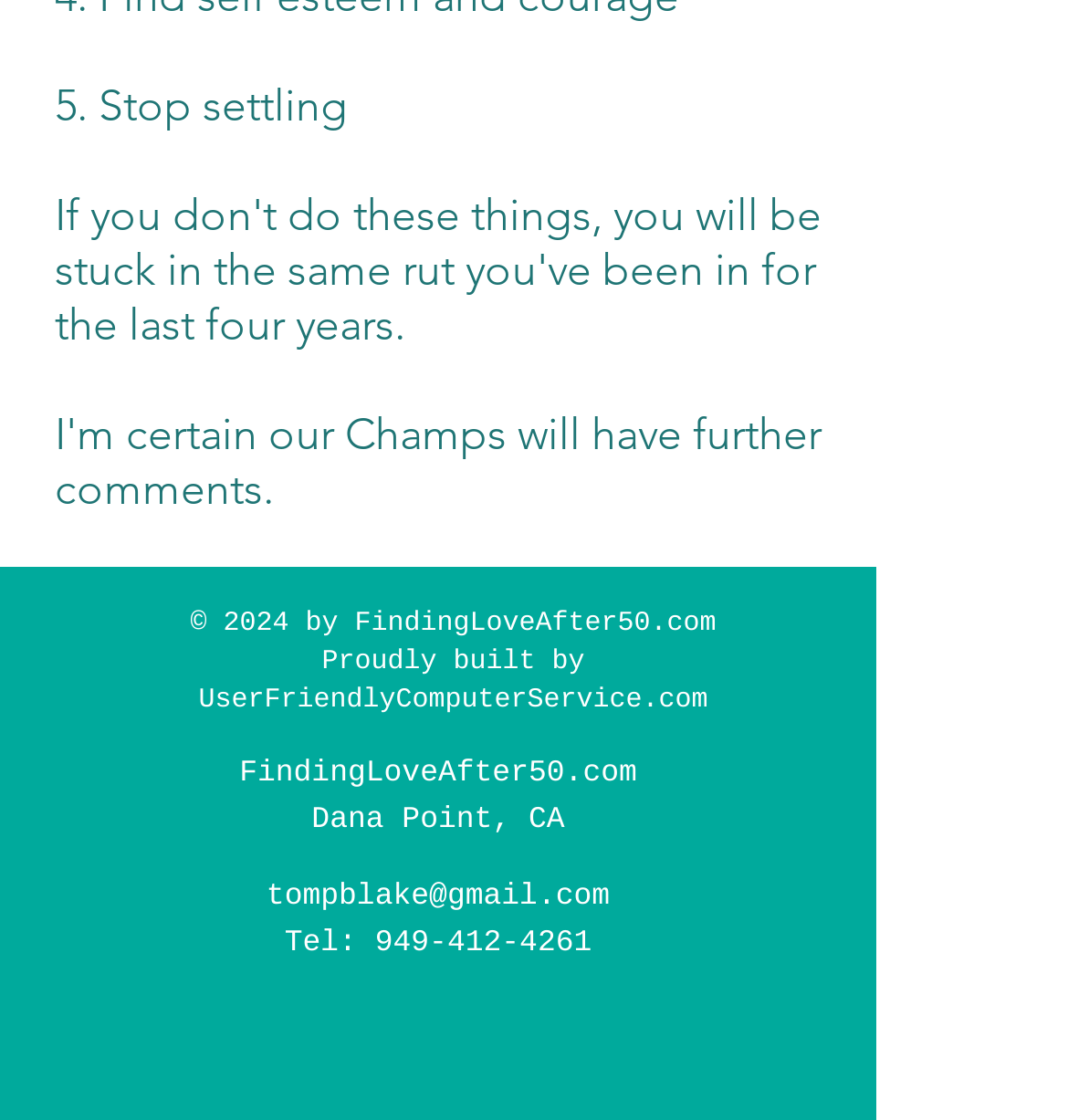Locate the bounding box for the described UI element: "aria-label="Blogger - White Circle"". Ensure the coordinates are four float numbers between 0 and 1, formatted as [left, top, right, bottom].

[0.495, 0.889, 0.585, 0.974]